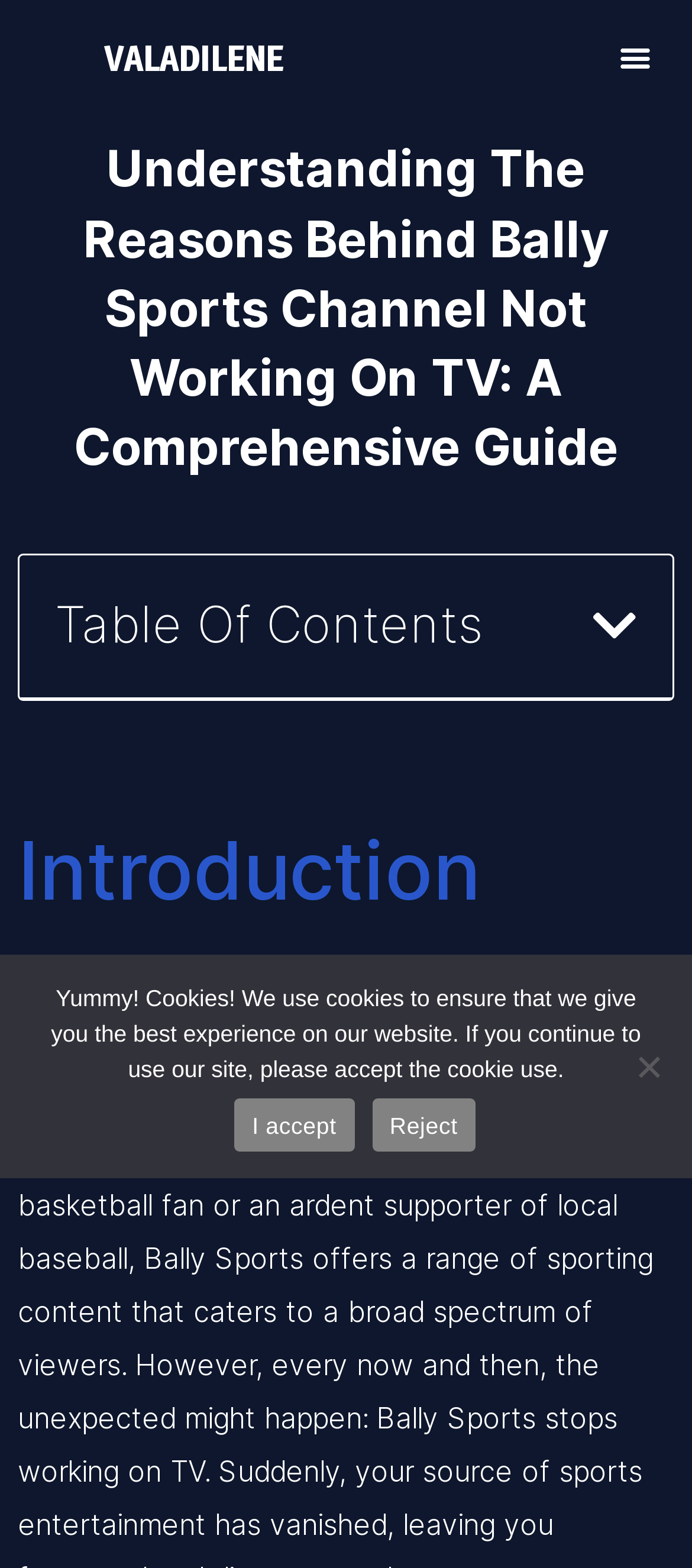Explain the features and main sections of the webpage comprehensively.

The webpage is a comprehensive guide to troubleshooting Bally Sports TV issues. At the top, there is a heading "VALADILENE" and a button "Menu Toggle" positioned to the right of it. Below these elements, there is a static text "Understanding The Reasons Behind Bally Sports Channel Not Working On TV: A Comprehensive Guide" that spans most of the width of the page.

Further down, there is a heading "Table Of Contents" followed by a button "Open table of contents" to its right. The table of contents is not expanded by default. Below this section, there is a heading "Introduction" that takes up most of the width of the page.

A dialog box "Cookie Notice" appears at the bottom of the page, which is not modal. Inside the dialog box, there is a static text explaining the use of cookies on the website. Below the text, there are two links "I accept" and "Reject" side by side, and another "Reject" button positioned to the right of them.